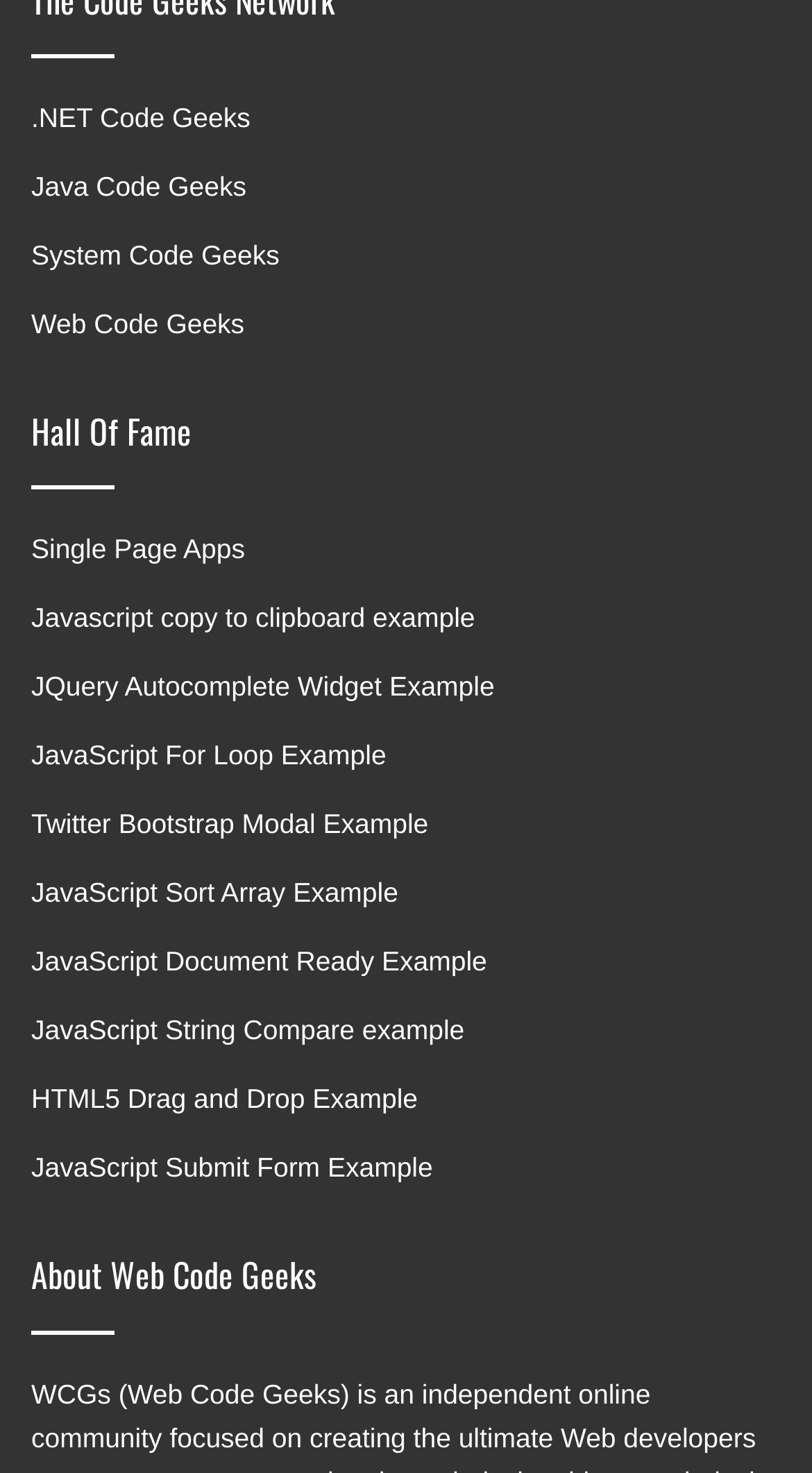What type of content is available on this webpage?
Using the information from the image, give a concise answer in one word or a short phrase.

Coding tutorials and examples